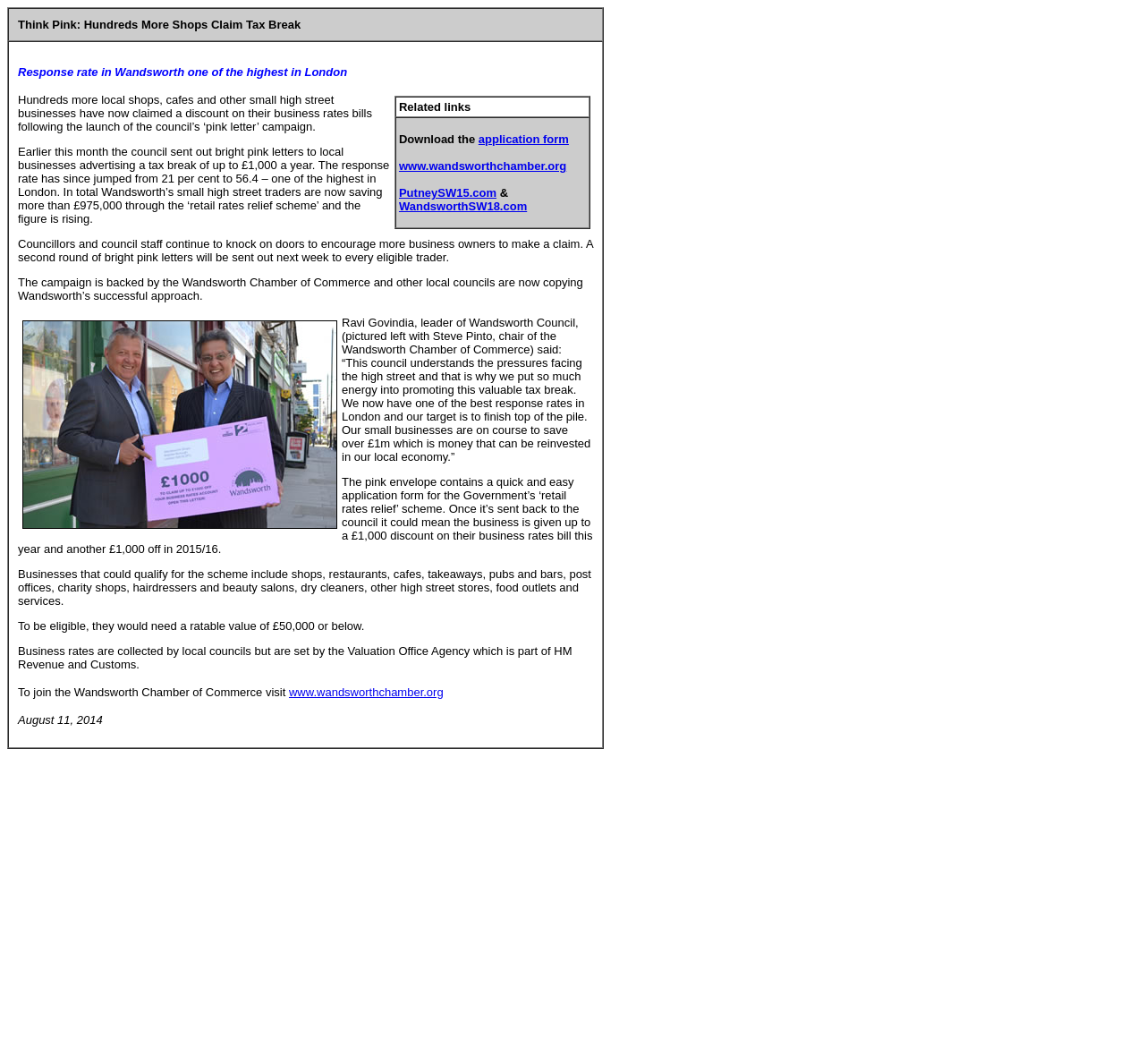Use a single word or phrase to answer the question:
How much are small high street traders saving?

£975,000